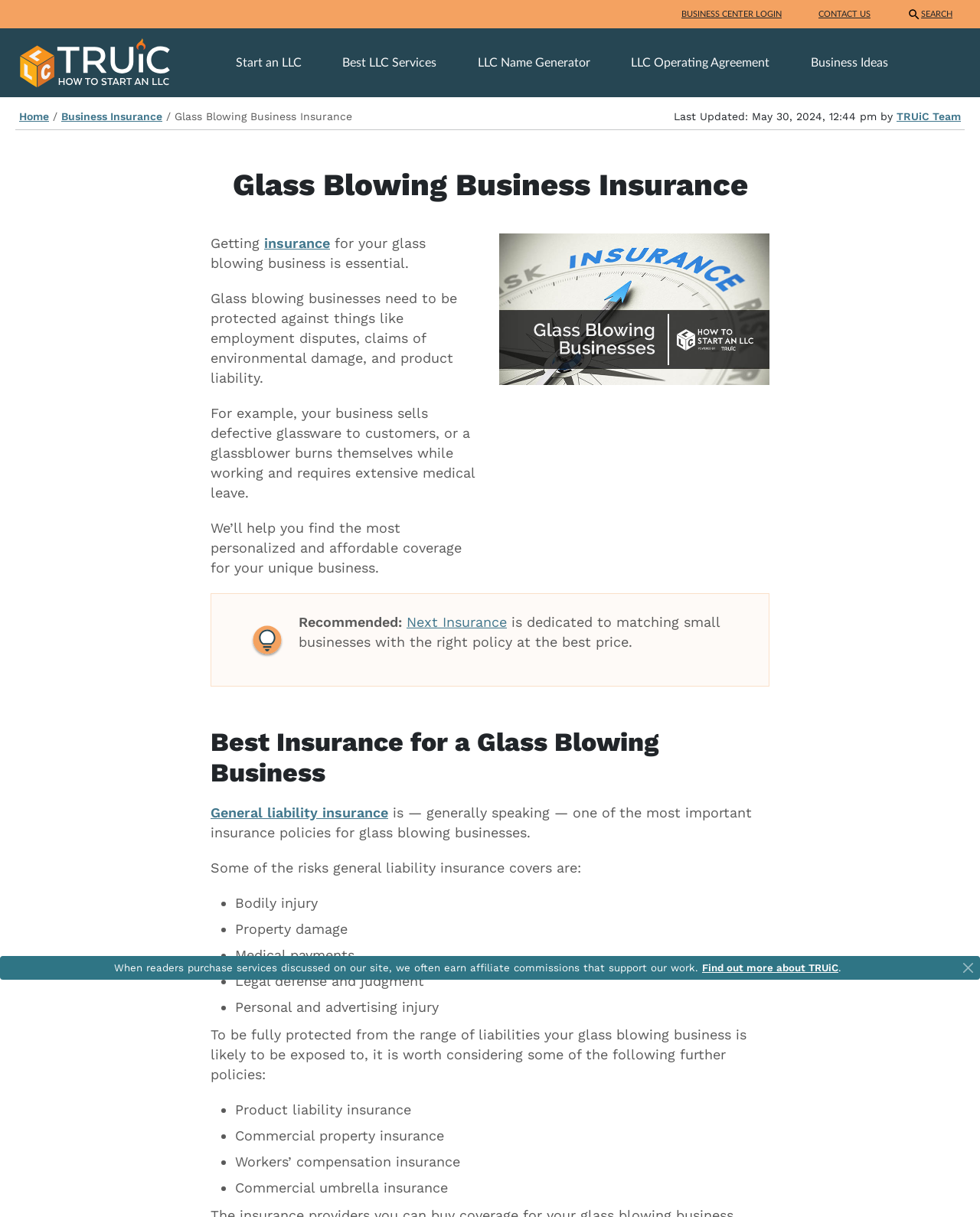Based on the element description, predict the bounding box coordinates (top-left x, top-left y, bottom-right x, bottom-right y) for the UI element in the screenshot: Business Insurance

[0.062, 0.091, 0.166, 0.101]